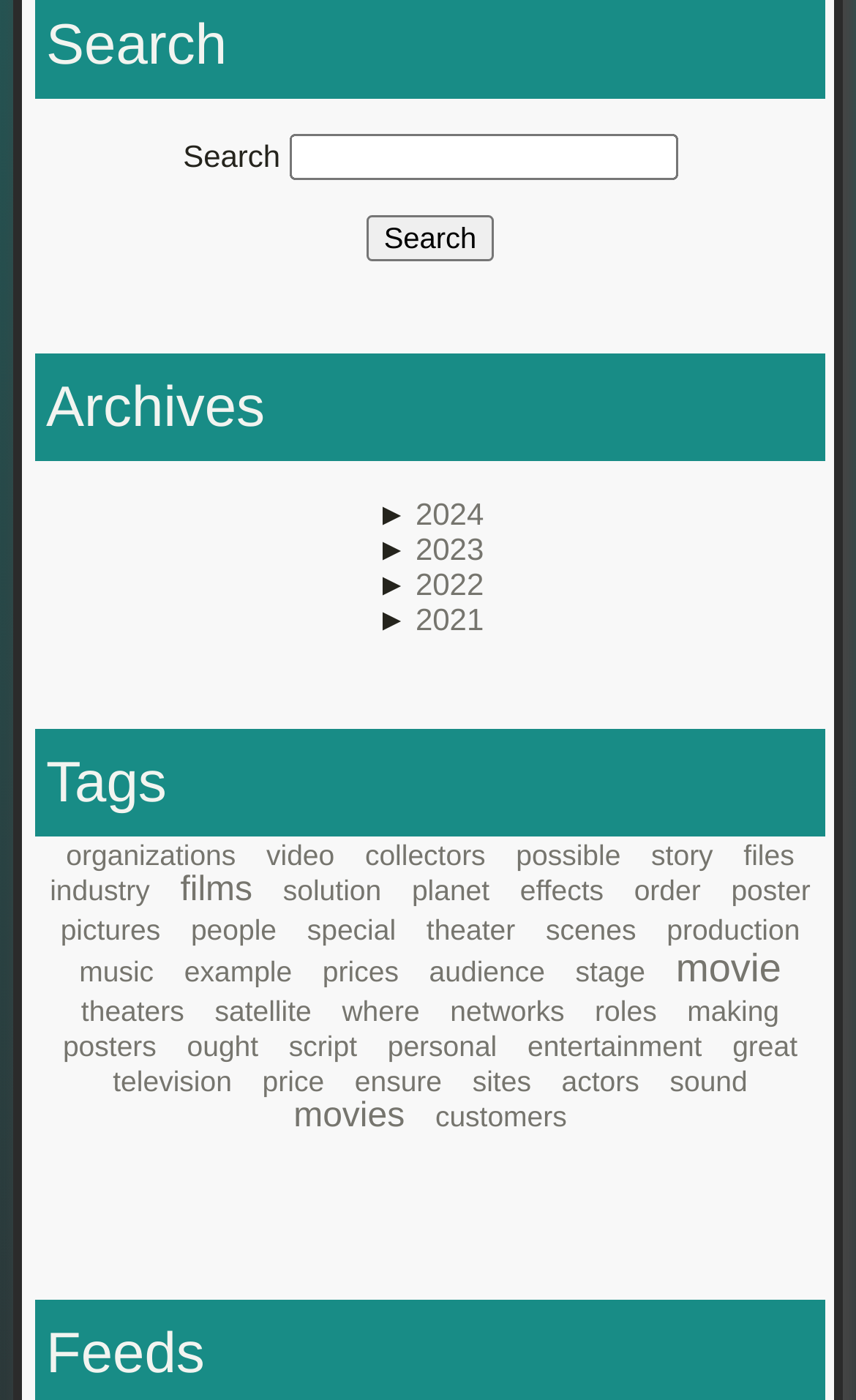Please locate the bounding box coordinates of the element that should be clicked to achieve the given instruction: "Search for something".

[0.338, 0.096, 0.791, 0.129]